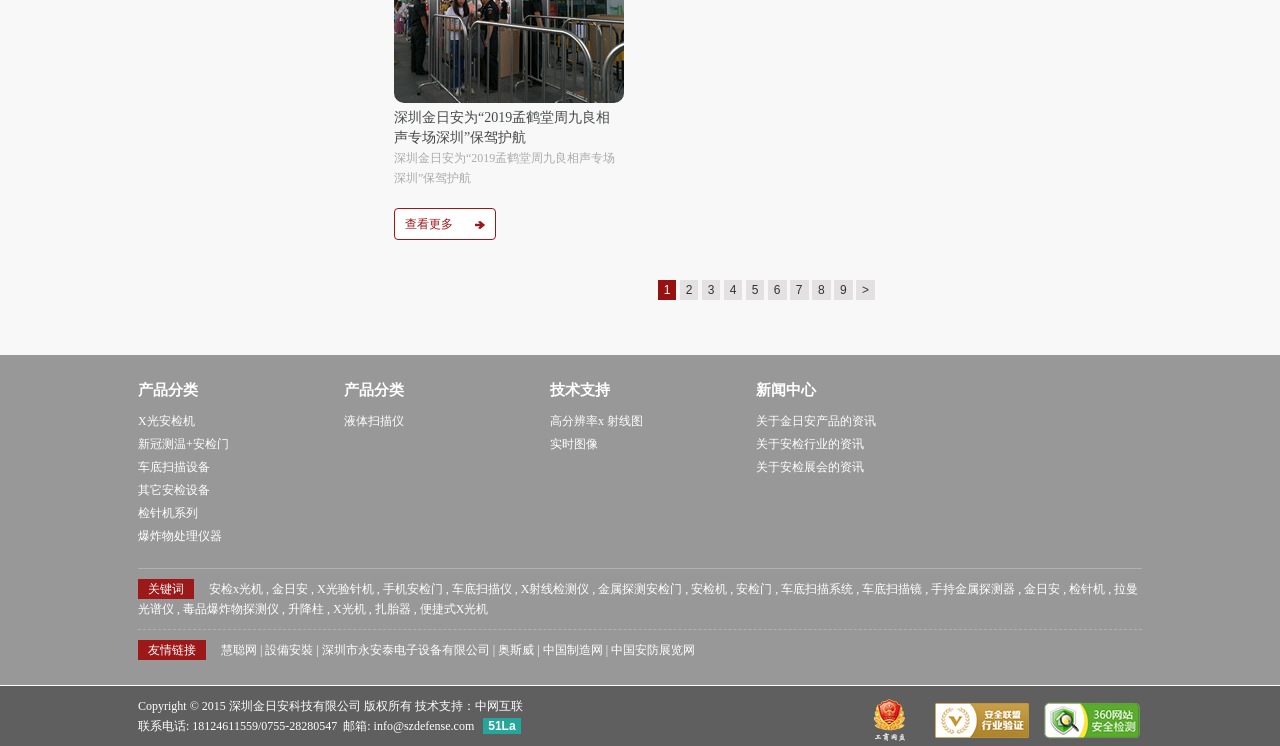Using the provided description 24 June,2019, find the bounding box coordinates for the UI element. Provide the coordinates in (top-left x, top-left y, bottom-right x, bottom-right y) format, ensuring all values are between 0 and 1.

[0.227, 0.003, 0.308, 0.043]